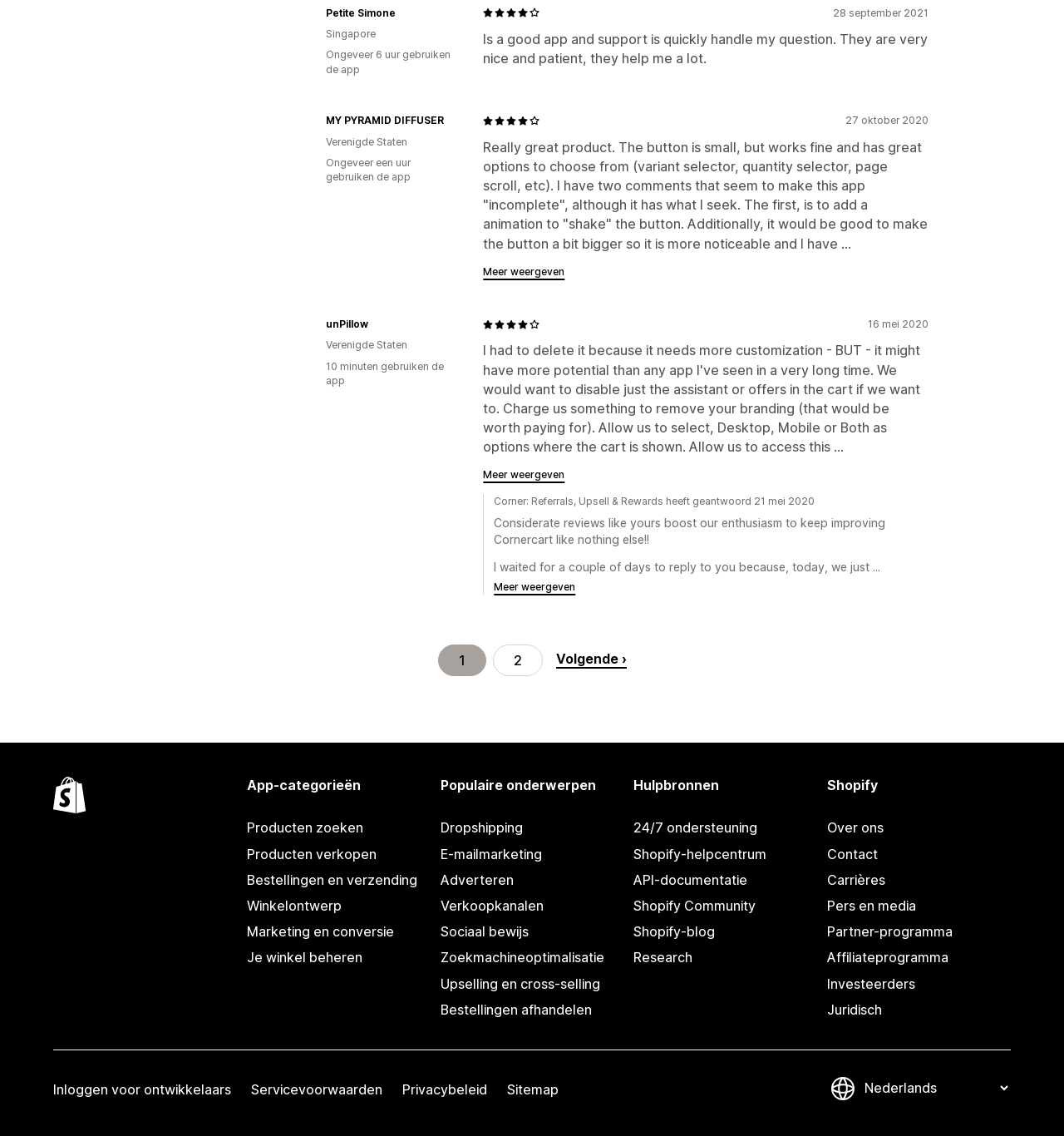Provide the bounding box coordinates of the HTML element this sentence describes: "Mumbai Escorts". The bounding box coordinates consist of four float numbers between 0 and 1, i.e., [left, top, right, bottom].

None